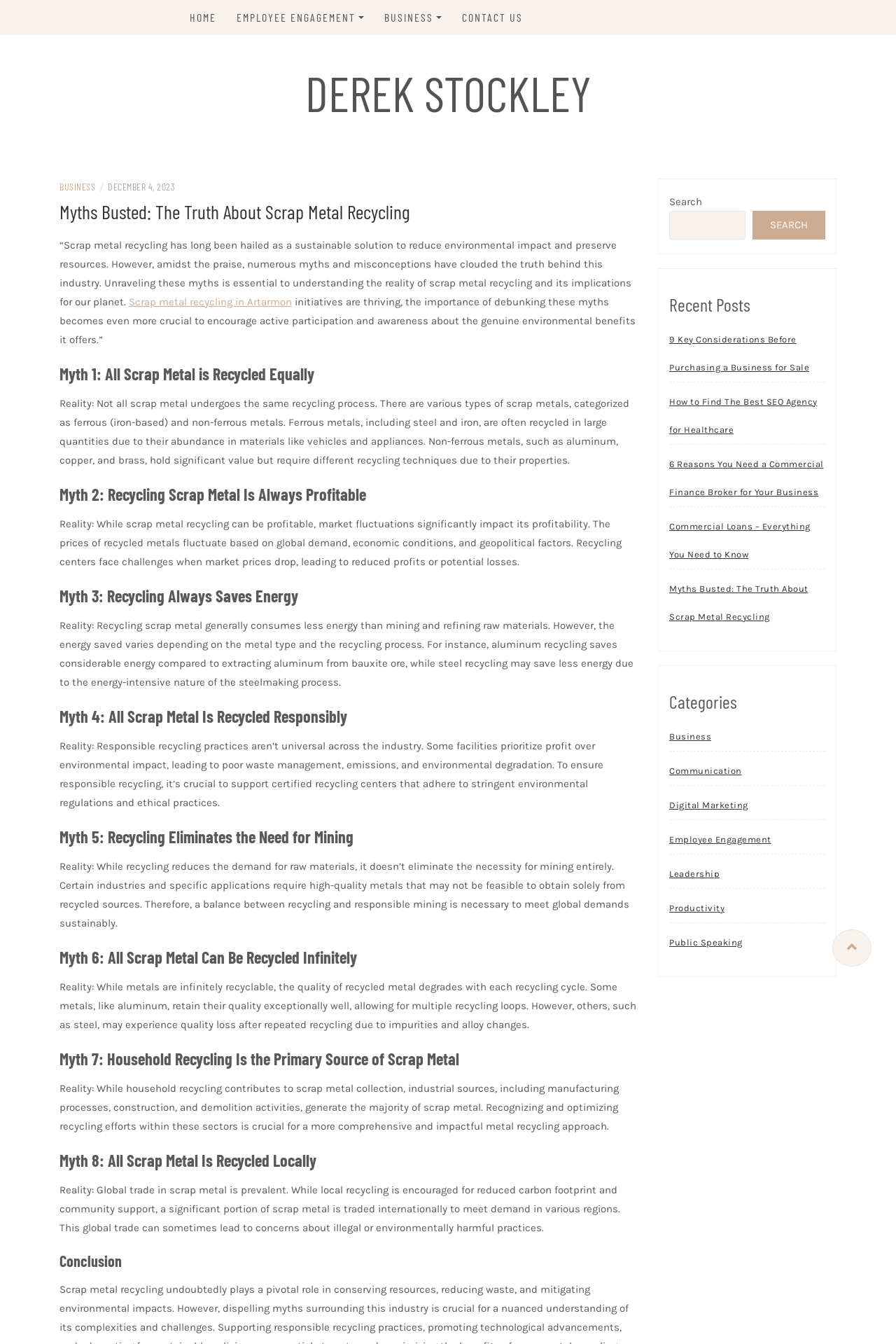Using the provided description Scrap metal recycling in Artarmon, find the bounding box coordinates for the UI element. Provide the coordinates in (top-left x, top-left y, bottom-right x, bottom-right y) format, ensuring all values are between 0 and 1.

[0.144, 0.22, 0.326, 0.229]